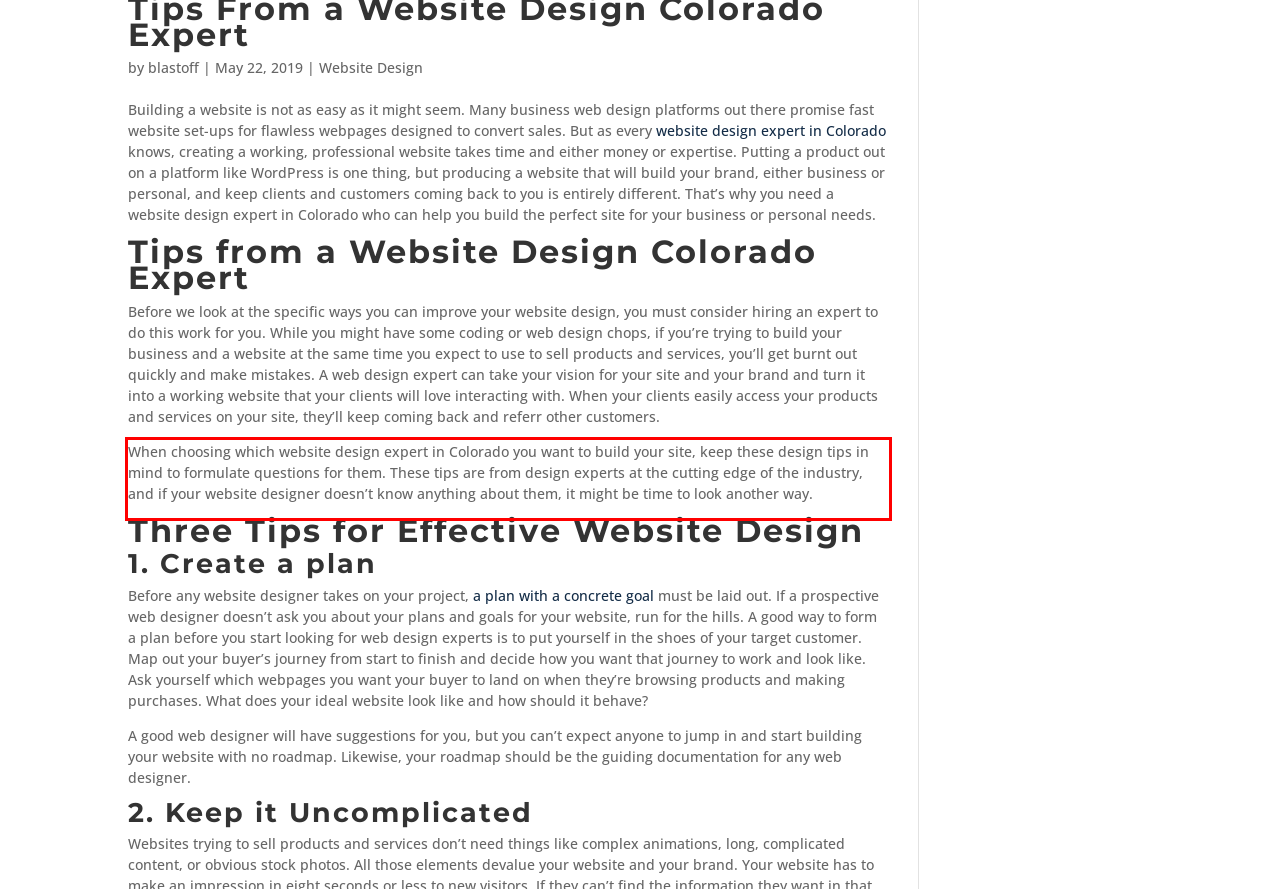There is a screenshot of a webpage with a red bounding box around a UI element. Please use OCR to extract the text within the red bounding box.

When choosing which website design expert in Colorado you want to build your site, keep these design tips in mind to formulate questions for them. These tips are from design experts at the cutting edge of the industry, and if your website designer doesn’t know anything about them, it might be time to look another way.